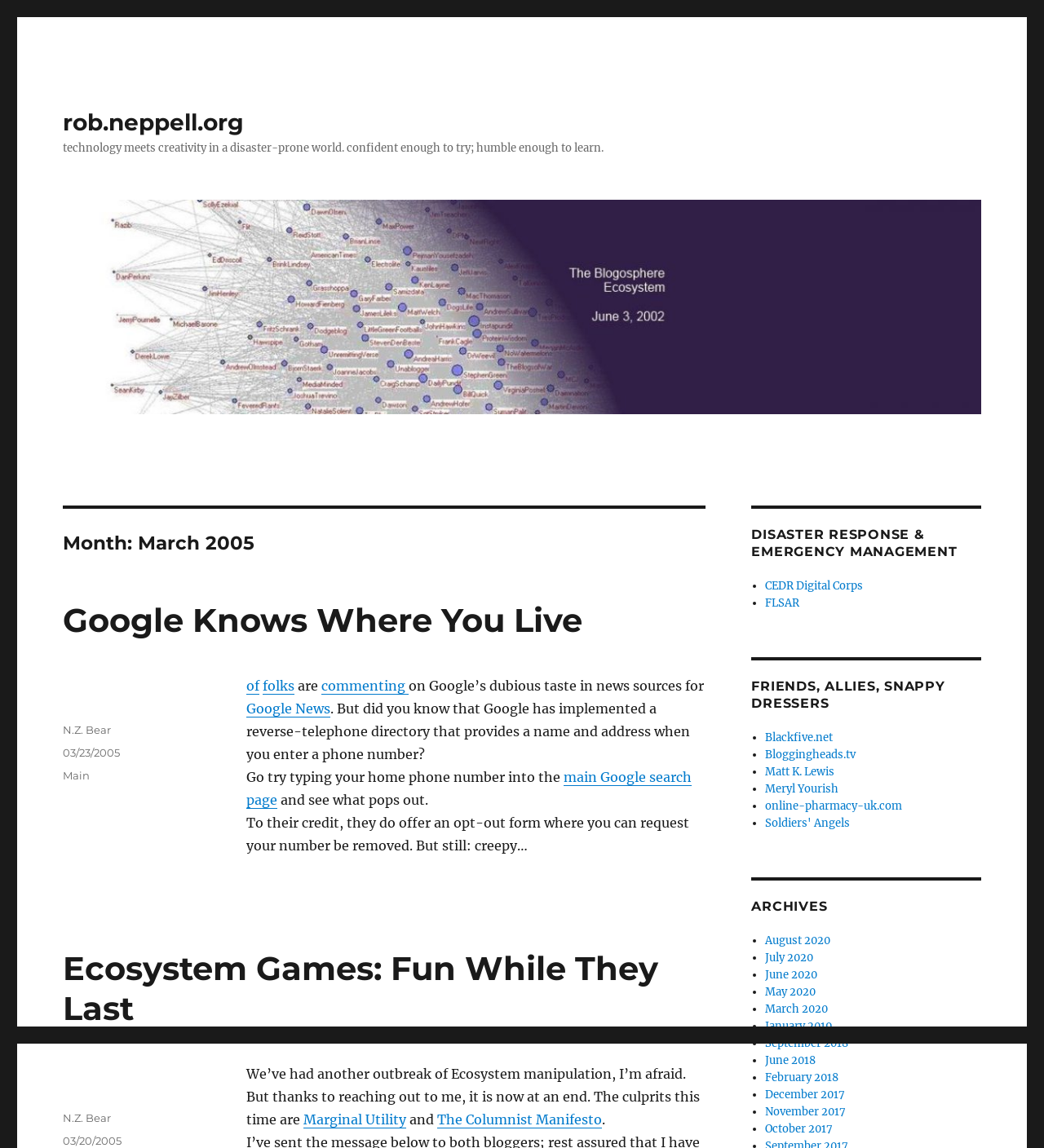Locate the UI element that matches the description CEDR Digital Corps in the webpage screenshot. Return the bounding box coordinates in the format (top-left x, top-left y, bottom-right x, bottom-right y), with values ranging from 0 to 1.

[0.733, 0.504, 0.826, 0.516]